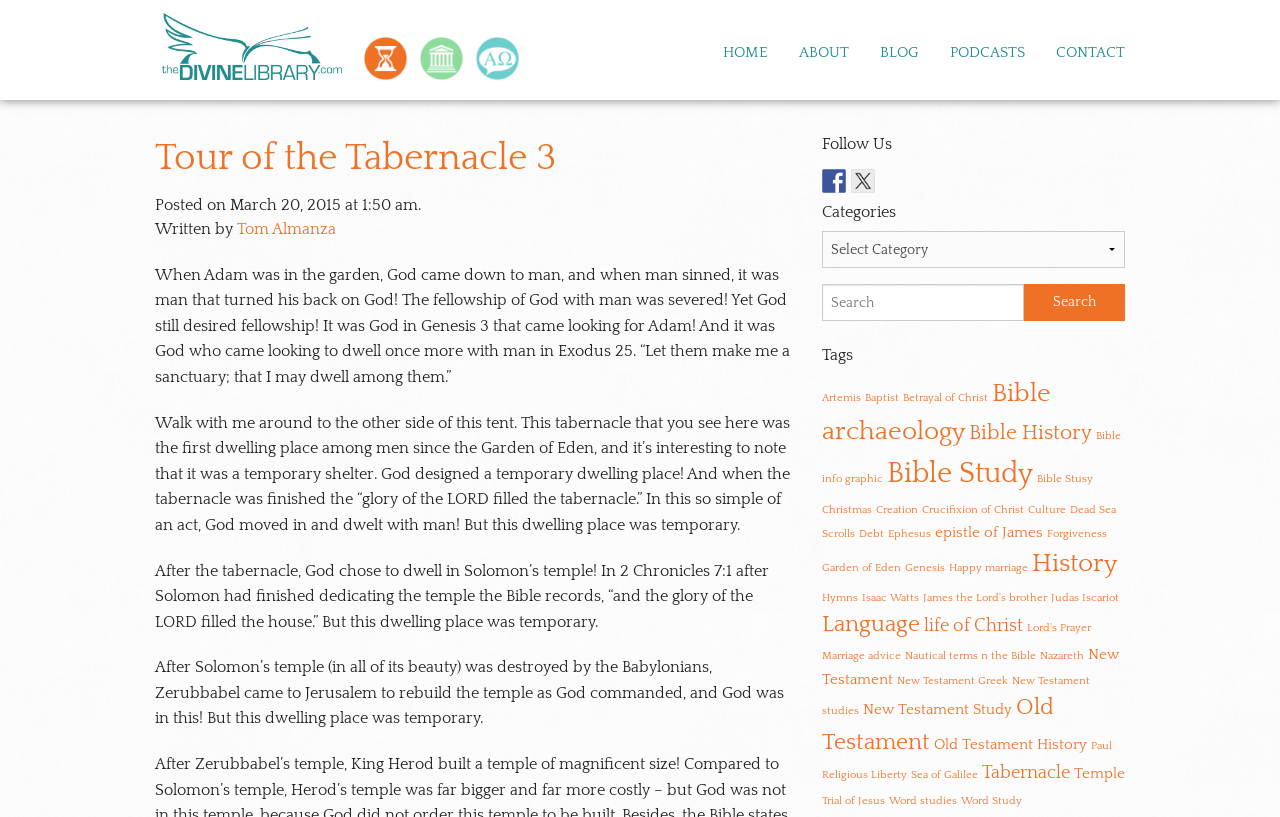Locate the bounding box coordinates of the area to click to fulfill this instruction: "Click on the 'HOME' link". The bounding box should be presented as four float numbers between 0 and 1, in the order [left, top, right, bottom].

[0.553, 0.037, 0.612, 0.092]